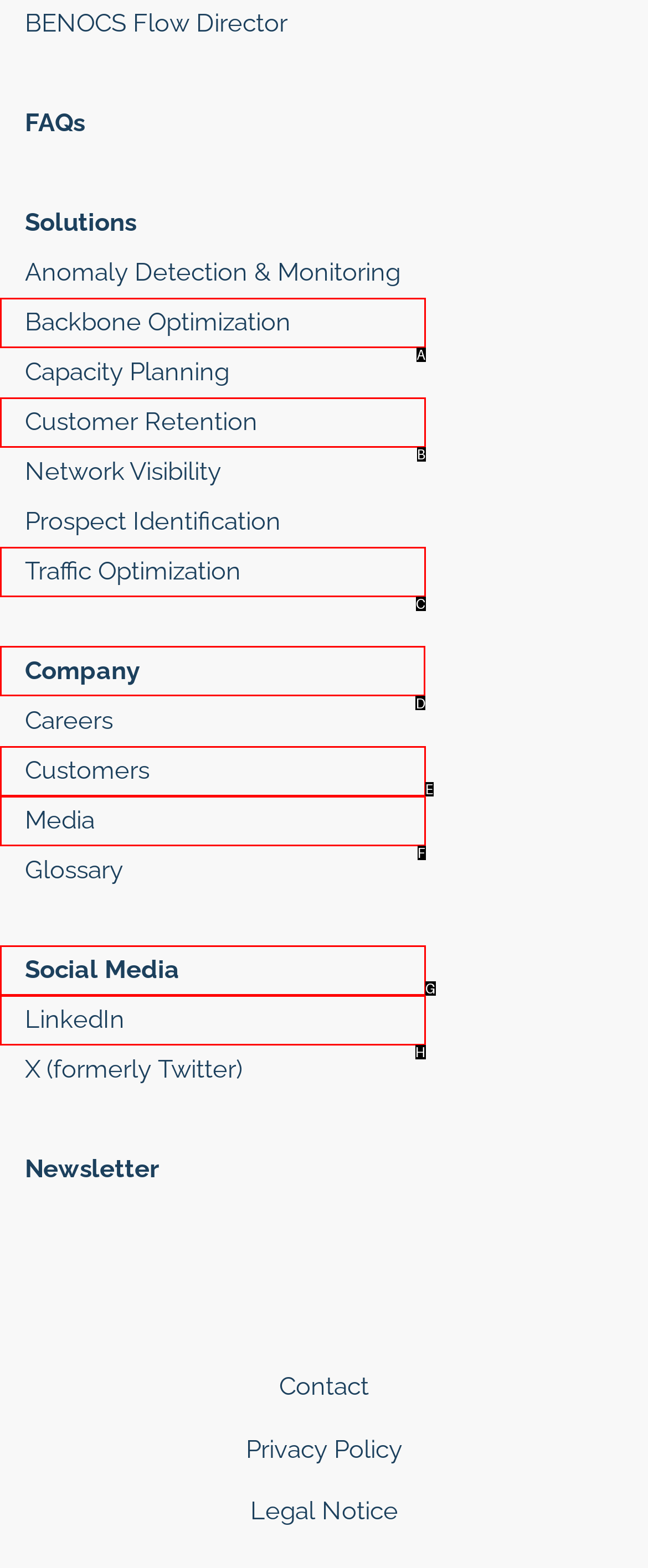Given the task: Learn about Company, indicate which boxed UI element should be clicked. Provide your answer using the letter associated with the correct choice.

D